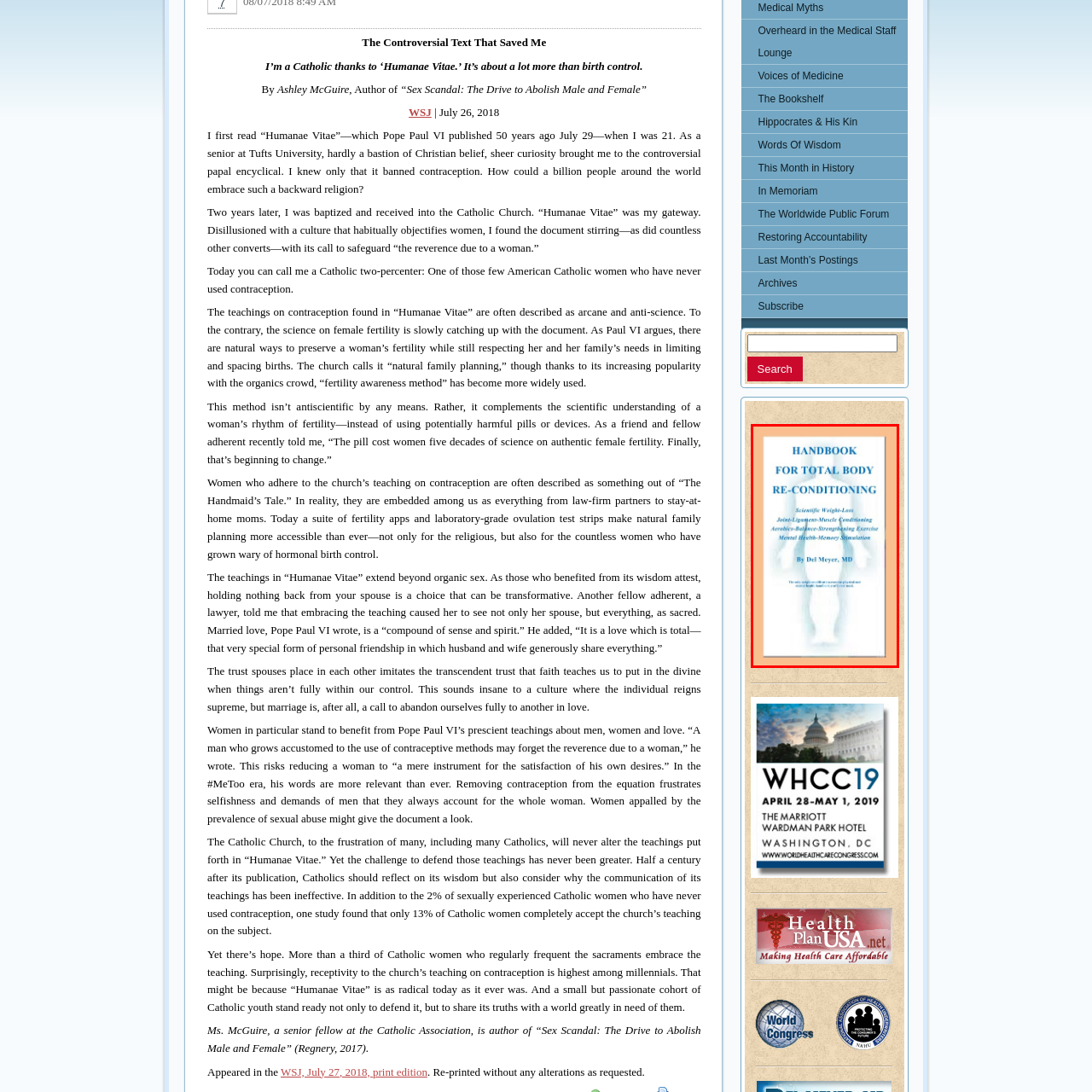Articulate a detailed description of the image inside the red frame.

The image features the cover of a book titled "Handbook for Total Body Re-Conditioning," authored by Dr. Del Meyer, MD. The cover is designed with a light blue background, prominently displaying the title in bold, blue letters at the top. Below, it outlines the scope of the handbook, indicating it covers scientific weight loss, joint-ligament-muscle conditioning, aerobic-balance-strengthening exercises, and mental health-memory stimulation. The cover includes a subtle graphic of a human figure, symbolizing a focus on physical health and wellness. This resource aims to provide readers with strategies for holistic body re-conditioning and improvement.